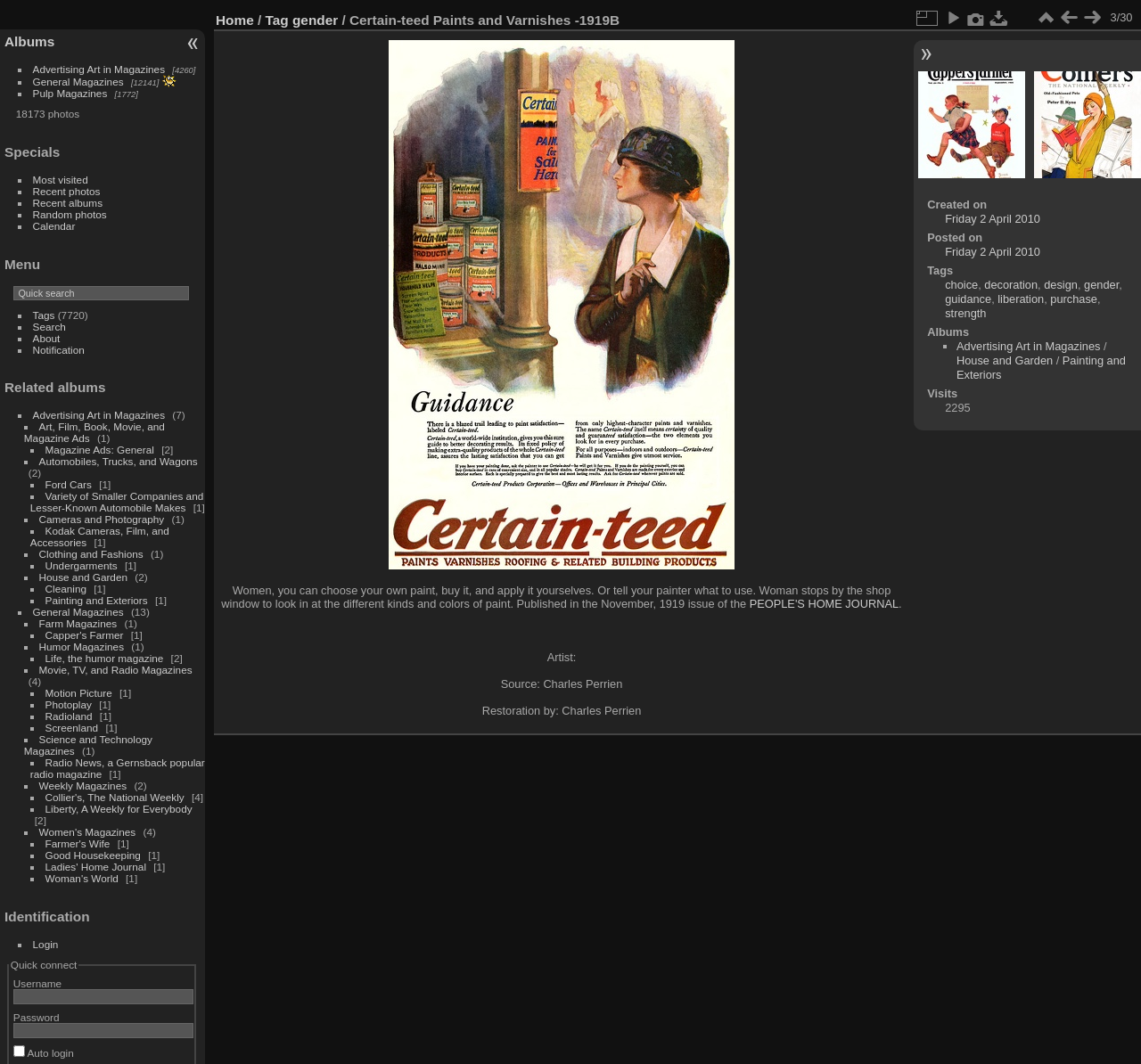What is the purpose of the textbox?
Please analyze the image and answer the question with as much detail as possible.

I found the answer by looking at the textbox element with the StaticText child element 'Quick search' at coordinates [0.016, 0.27, 0.065, 0.28]. This suggests that the textbox is used for quick searching.